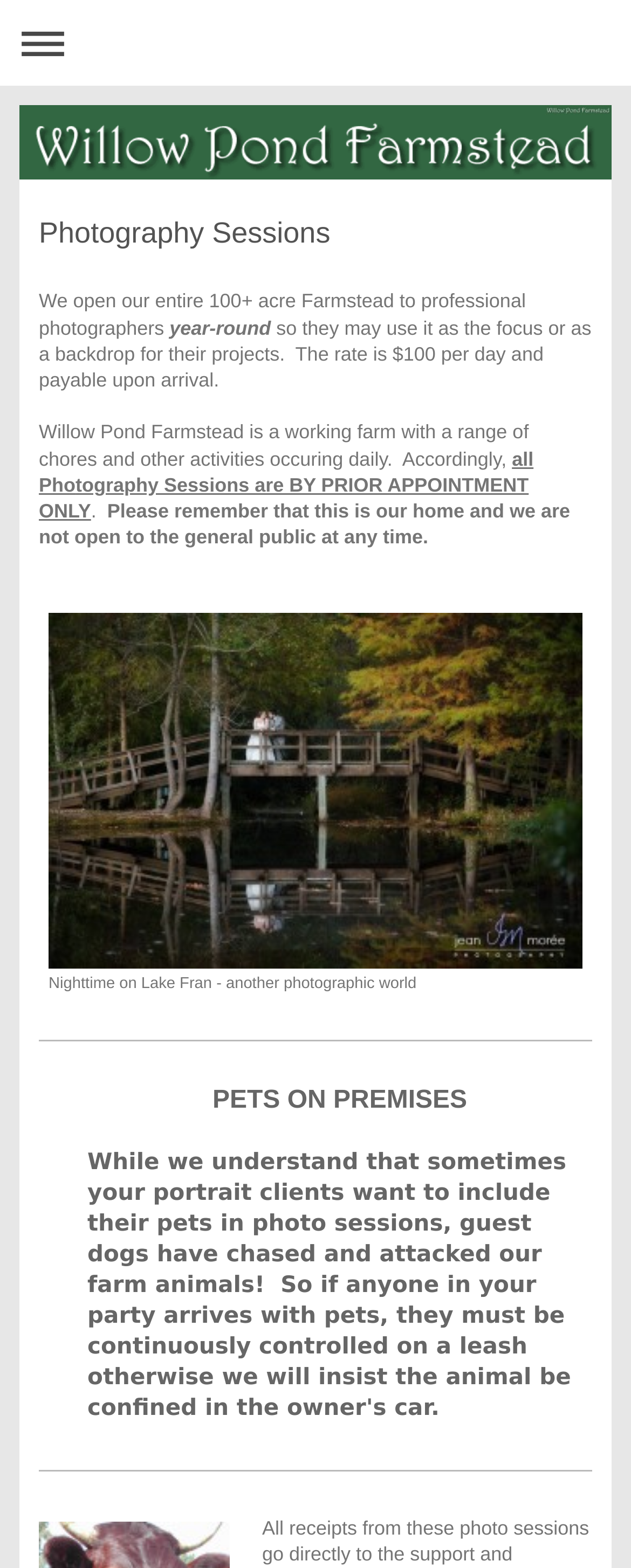Respond concisely with one word or phrase to the following query:
What is the size of the farm?

100+ acres